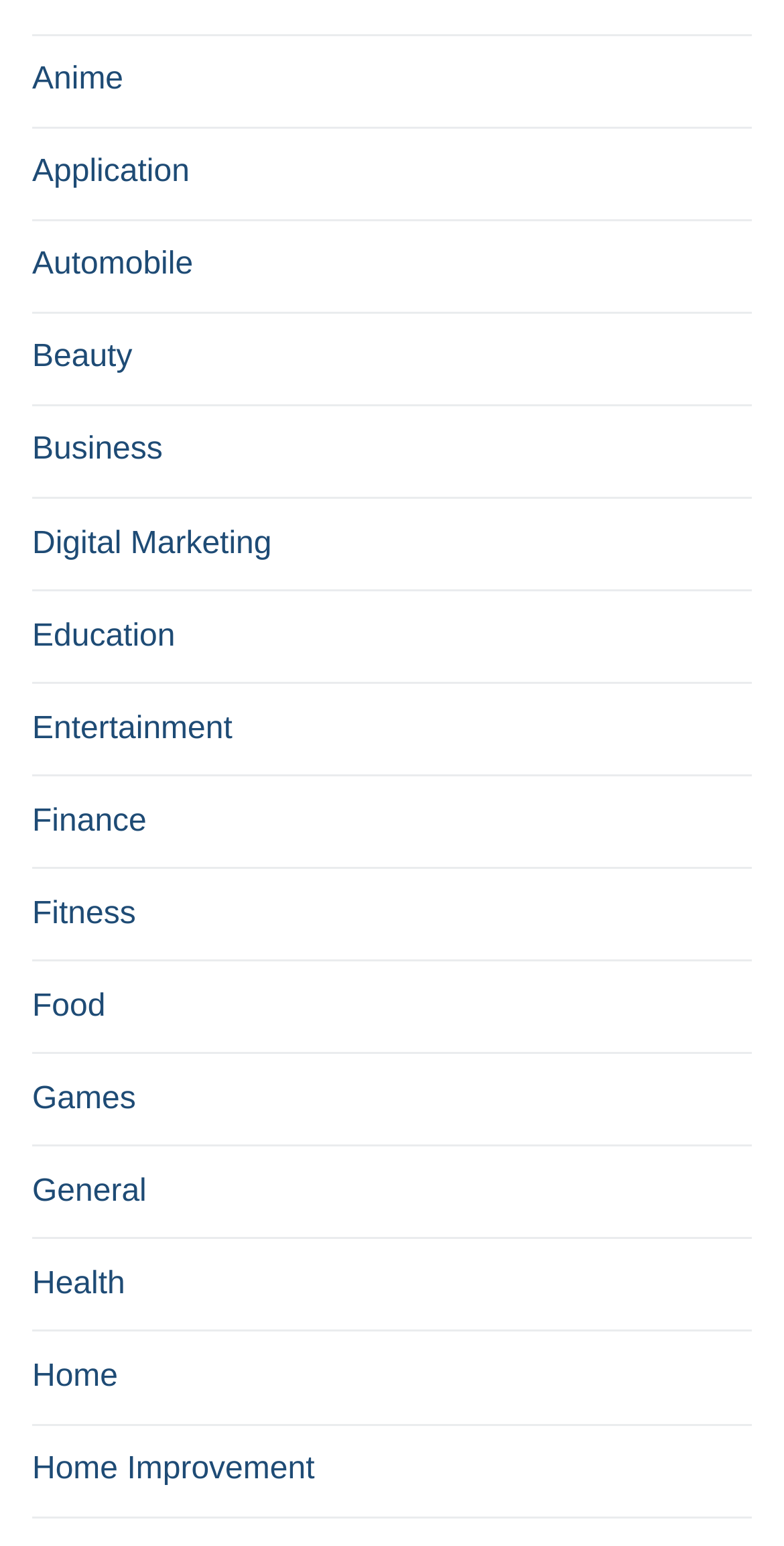Give the bounding box coordinates for the element described as: "Anime".

[0.041, 0.035, 0.959, 0.083]